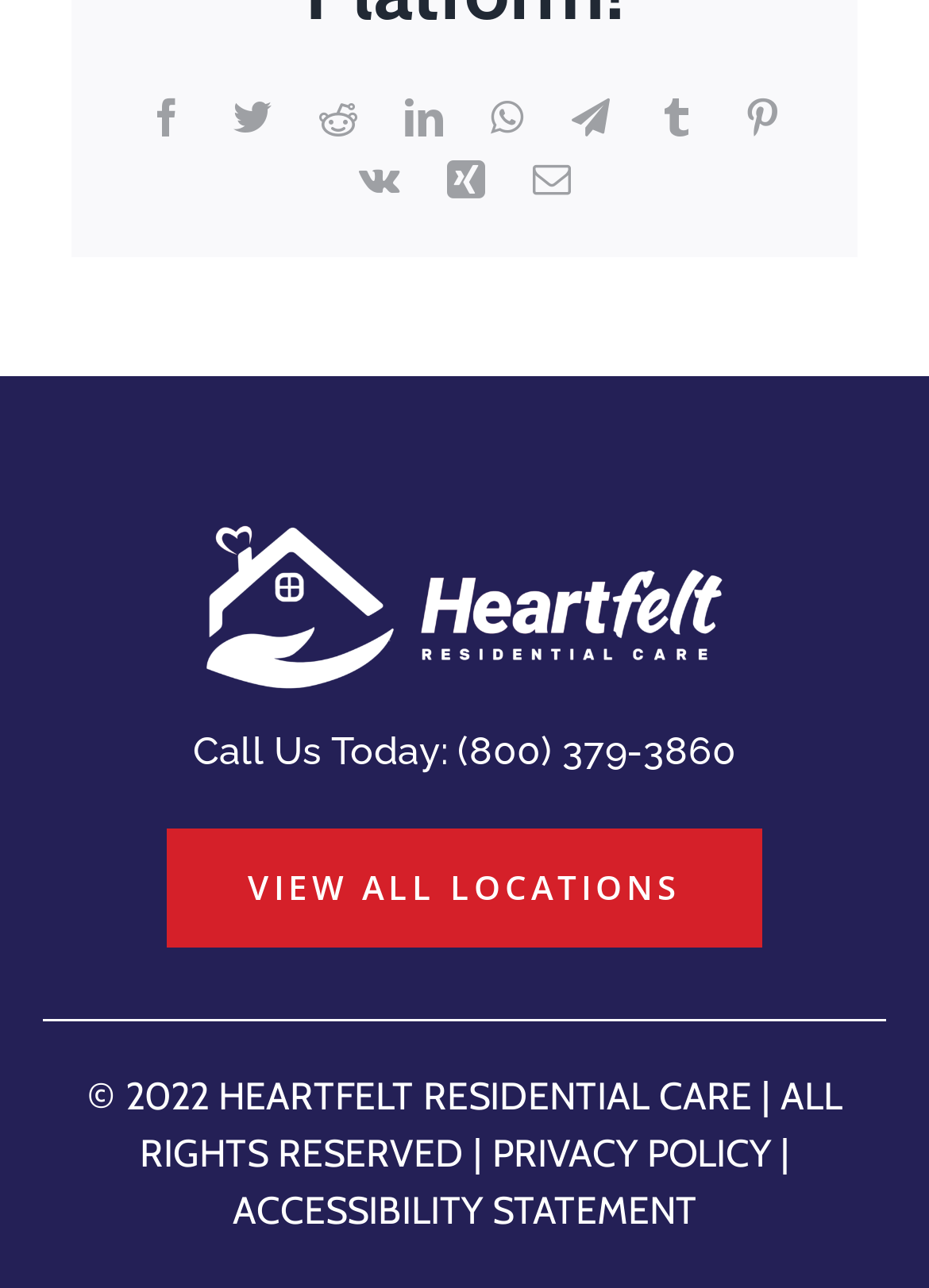Using the webpage screenshot, locate the HTML element that fits the following description and provide its bounding box: "VIEW ALL LOCATIONS".

[0.179, 0.643, 0.821, 0.736]